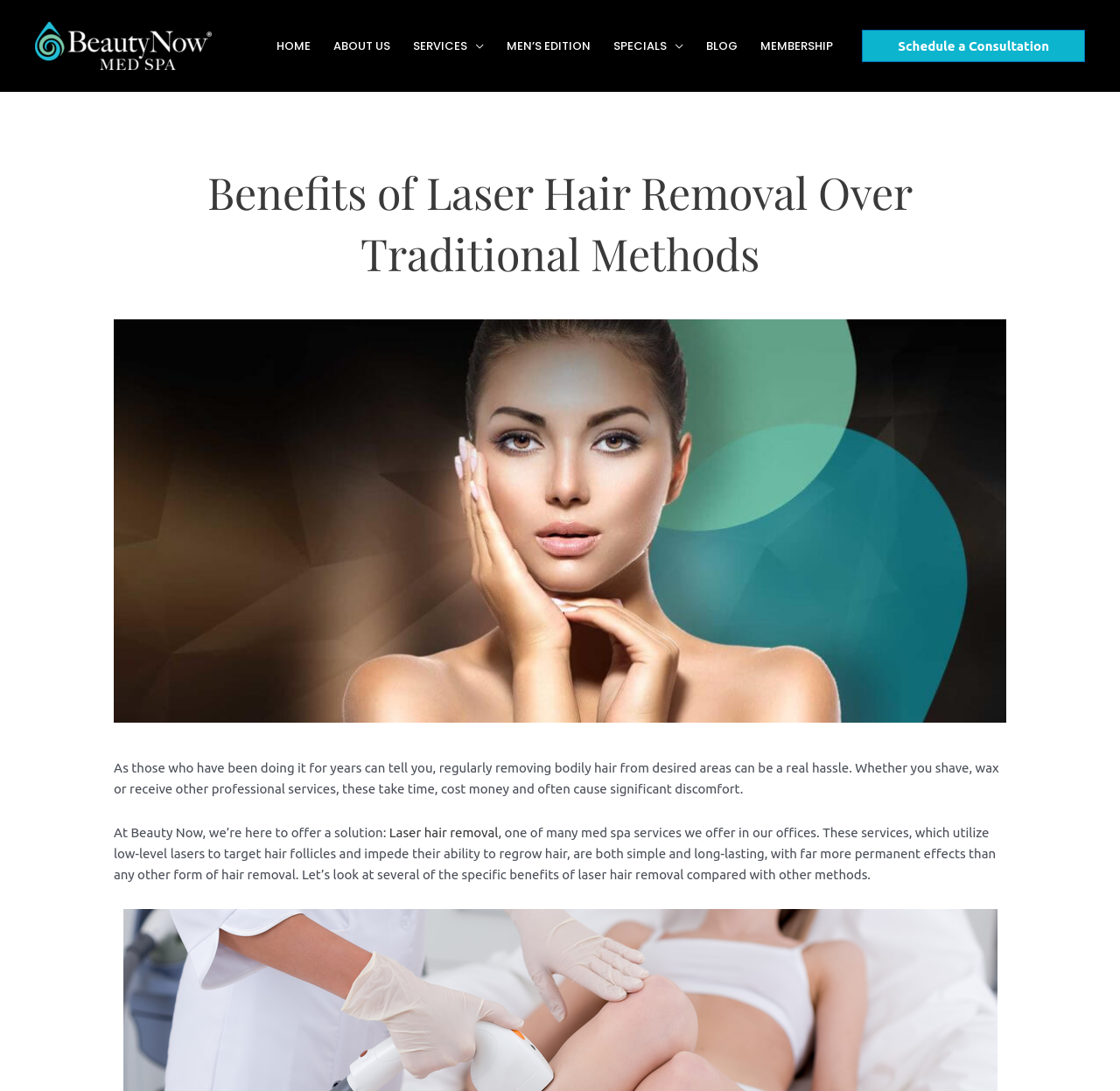Respond with a single word or phrase to the following question: What is the benefit of laser hair removal compared to other methods?

Permanent effects